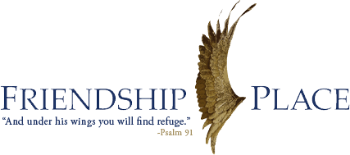What is the symbolic meaning of the eagle's wing?
We need a detailed and meticulous answer to the question.

The eagle's wing in the background of the image symbolizes protection and support, which aligns with the spiritual theme of the text and conveys a sense of comfort and safety.